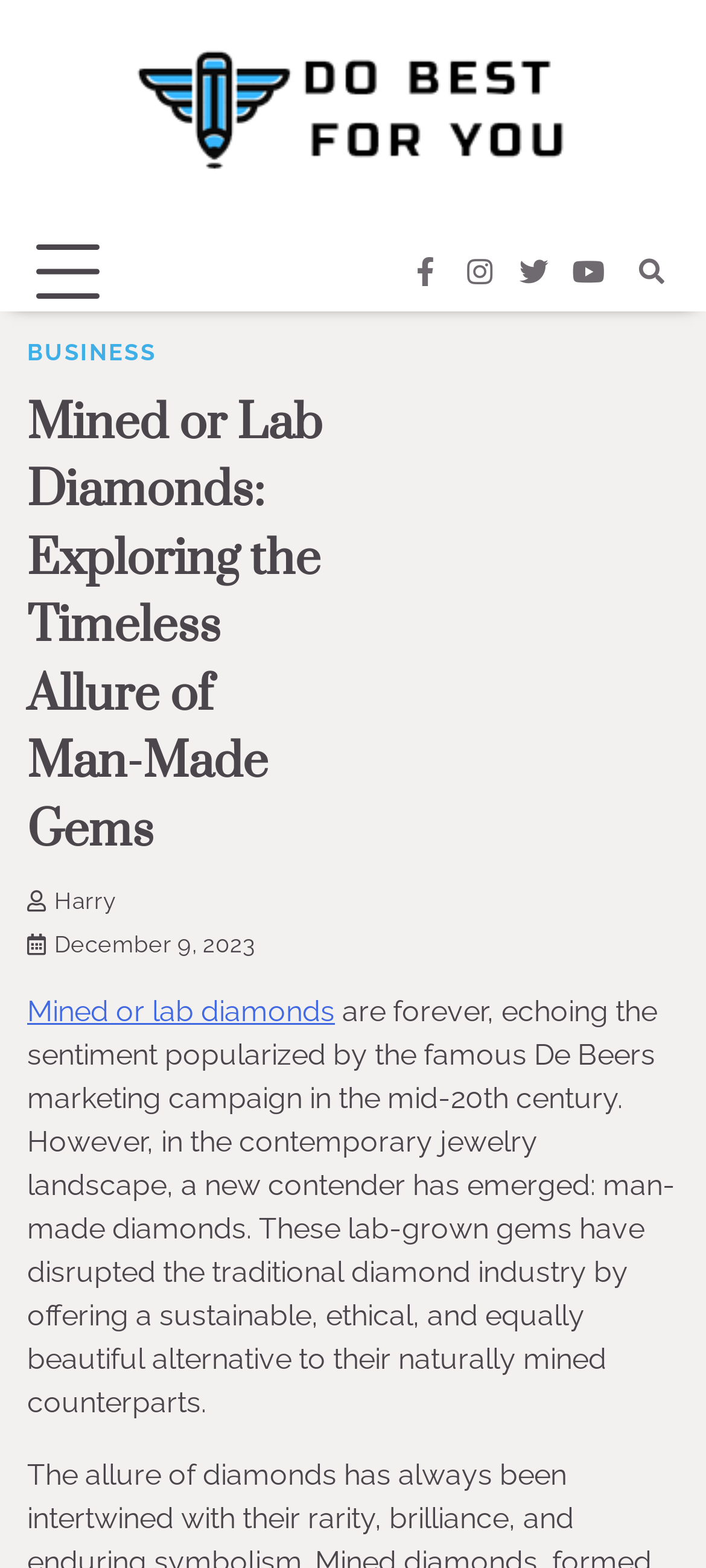Locate the bounding box coordinates of the area where you should click to accomplish the instruction: "Click on the Do Best 4 You logo".

[0.192, 0.012, 0.808, 0.135]